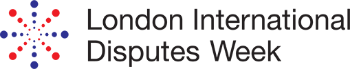Using the elements shown in the image, answer the question comprehensively: What type of font is used for the event's name?

The event's name is written in a bold, professional font, which reinforces its significance in the legal and commercial communities, conveying a sense of importance and authority.